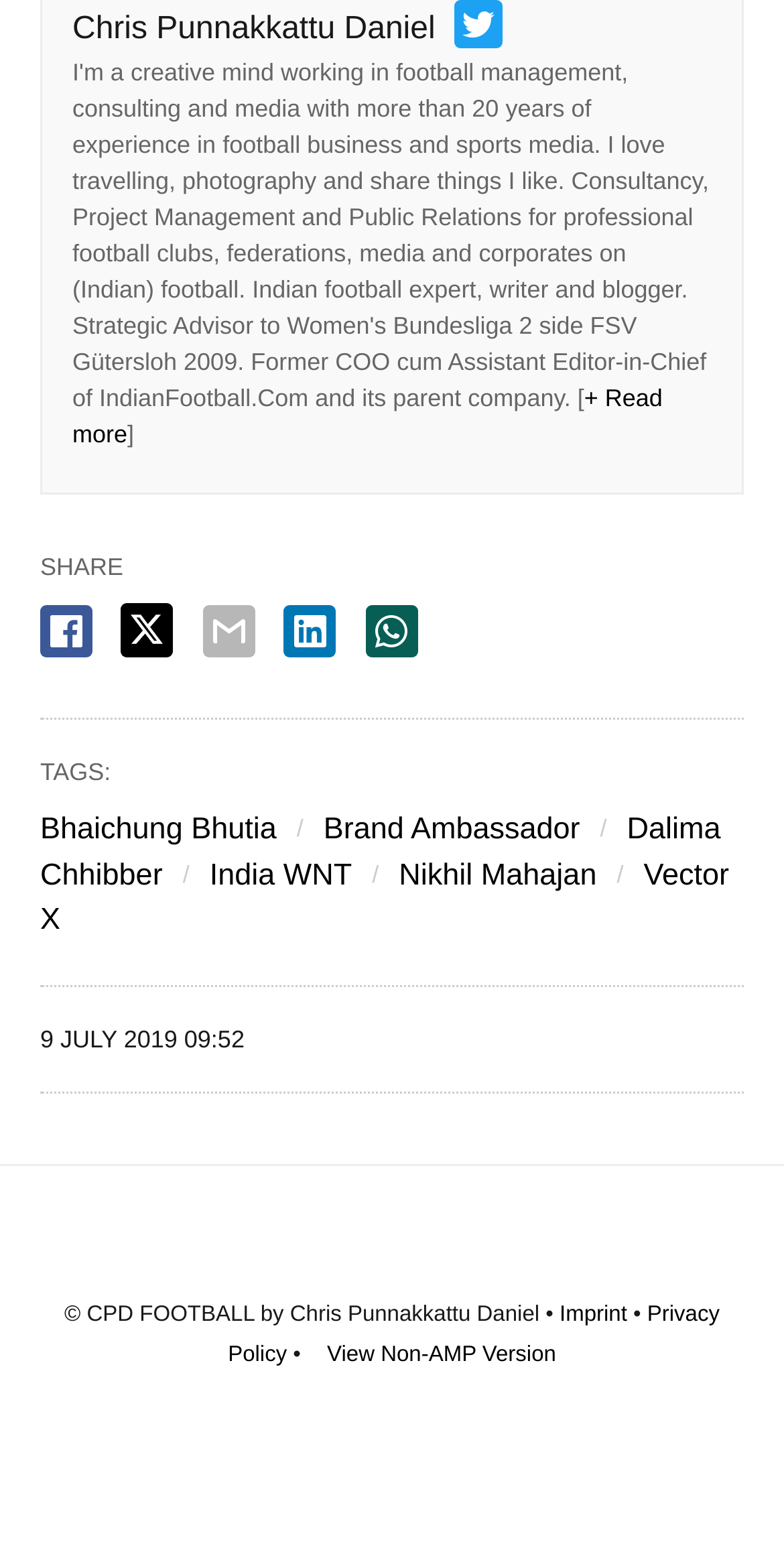Identify the bounding box coordinates of the region I need to click to complete this instruction: "Click on the Facebook share link".

[0.051, 0.389, 0.118, 0.423]